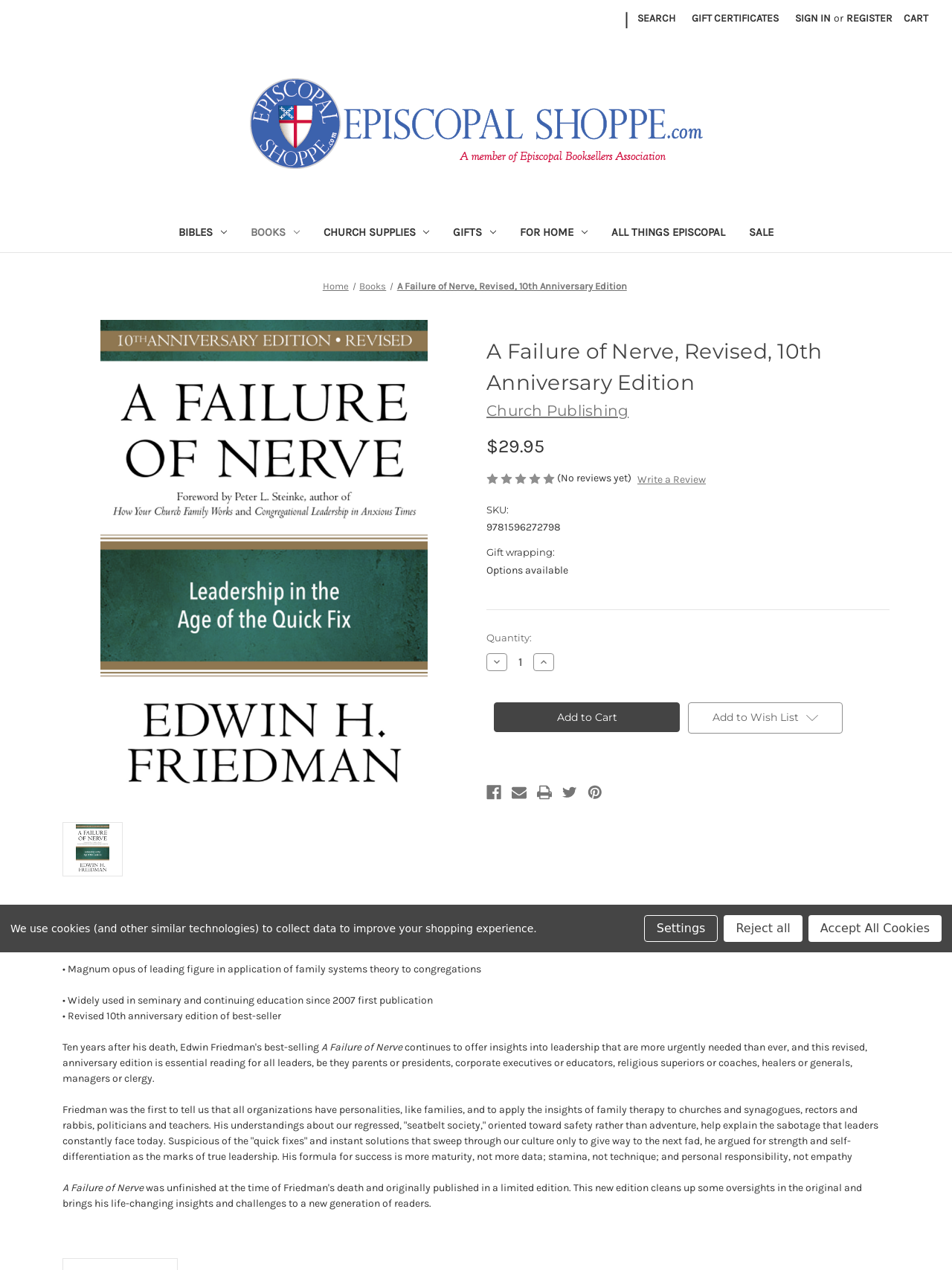Summarize the webpage with a detailed and informative caption.

This webpage is an online shopping platform, specifically a product page for "A Failure of Nerve, Revised, 10th Anniversary Edition" on the Episcopal Shoppe website. 

At the top of the page, there is a navigation bar with links to "Gift Certificates", "Sign in", "Register", and "Cart with 0 items". Below this, there is a search bar with a "Search" button. 

To the left of the search bar, there is a logo of the Episcopal Shoppe, which is also a link to the website's homepage. 

Below the navigation bar, there is a menu with links to various categories, including "Bibles", "Books", "Church Supplies", "Gifts", "For Home", "All Things Episcopal", and "Sale". 

The main content of the page is dedicated to the product, "A Failure of Nerve, Revised, 10th Anniversary Edition". There is a large image of the book cover, accompanied by a brief description and product details, including the price, "$29.95", and a rating system with no reviews yet. 

Below the product image, there are buttons to "Write a Review" and "Add to Cart". There is also a section with product details, including the SKU number and gift wrapping options. 

Further down the page, there are links to share the product on social media platforms, such as Facebook, Email, Print, Twitter, and Pinterest. 

At the very bottom of the page, there is a section with a brief product description, highlighting the book's significance and popularity in seminary and continuing education.